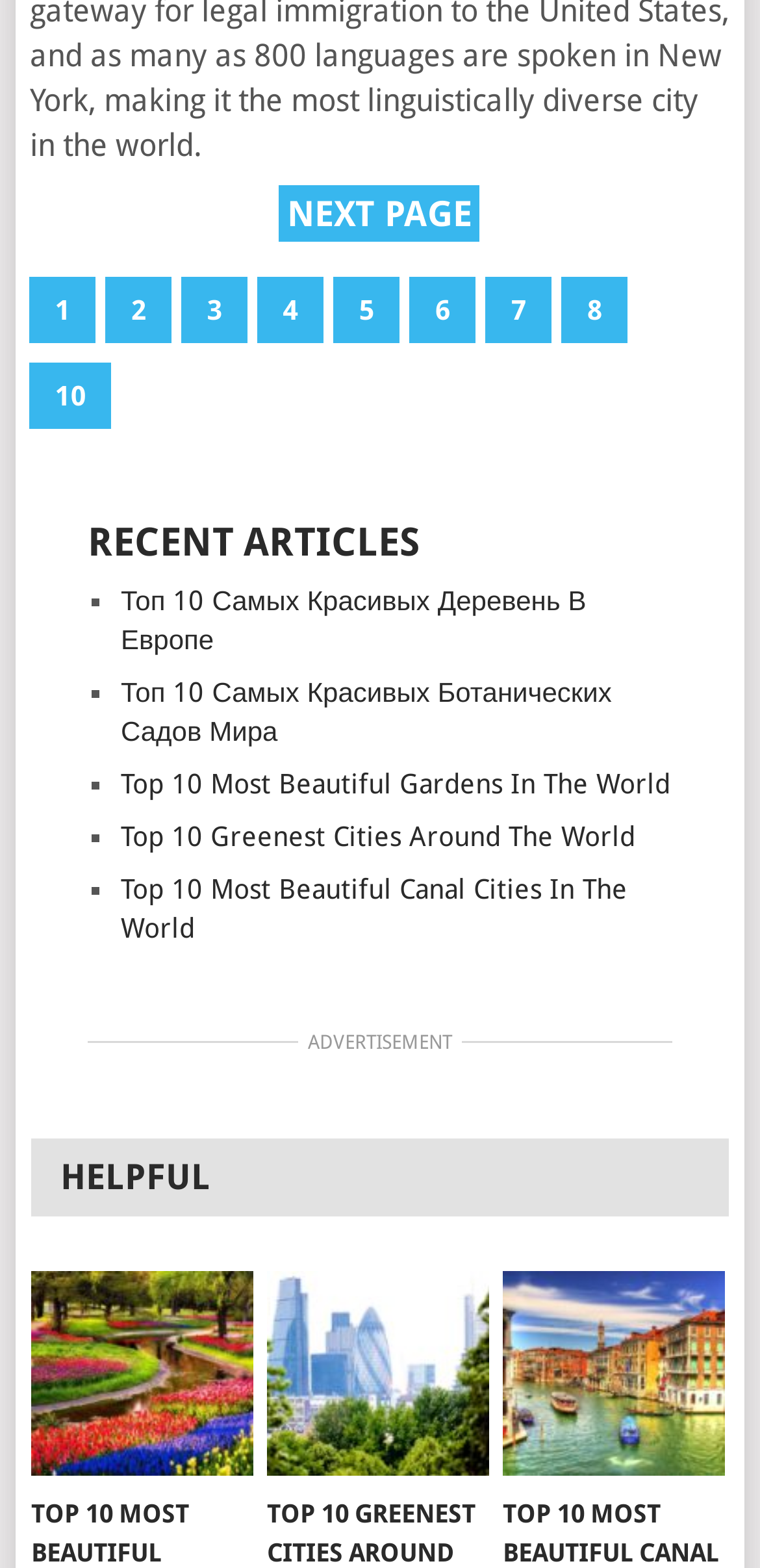Bounding box coordinates are specified in the format (top-left x, top-left y, bottom-right x, bottom-right y). All values are floating point numbers bounded between 0 and 1. Please provide the bounding box coordinate of the region this sentence describes: 3

[0.239, 0.176, 0.326, 0.218]